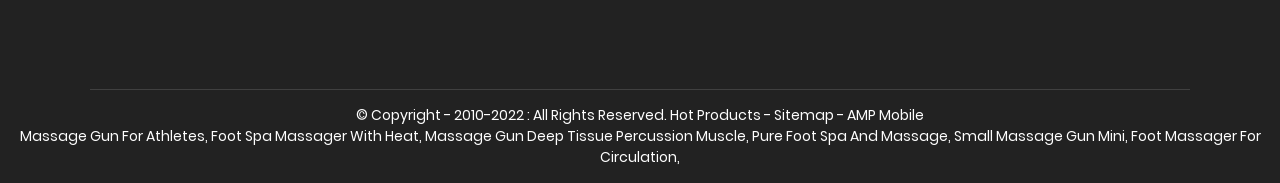Please predict the bounding box coordinates of the element's region where a click is necessary to complete the following instruction: "Check out Massage Gun Deep Tissue Percussion Muscle". The coordinates should be represented by four float numbers between 0 and 1, i.e., [left, top, right, bottom].

[0.332, 0.691, 0.582, 0.8]